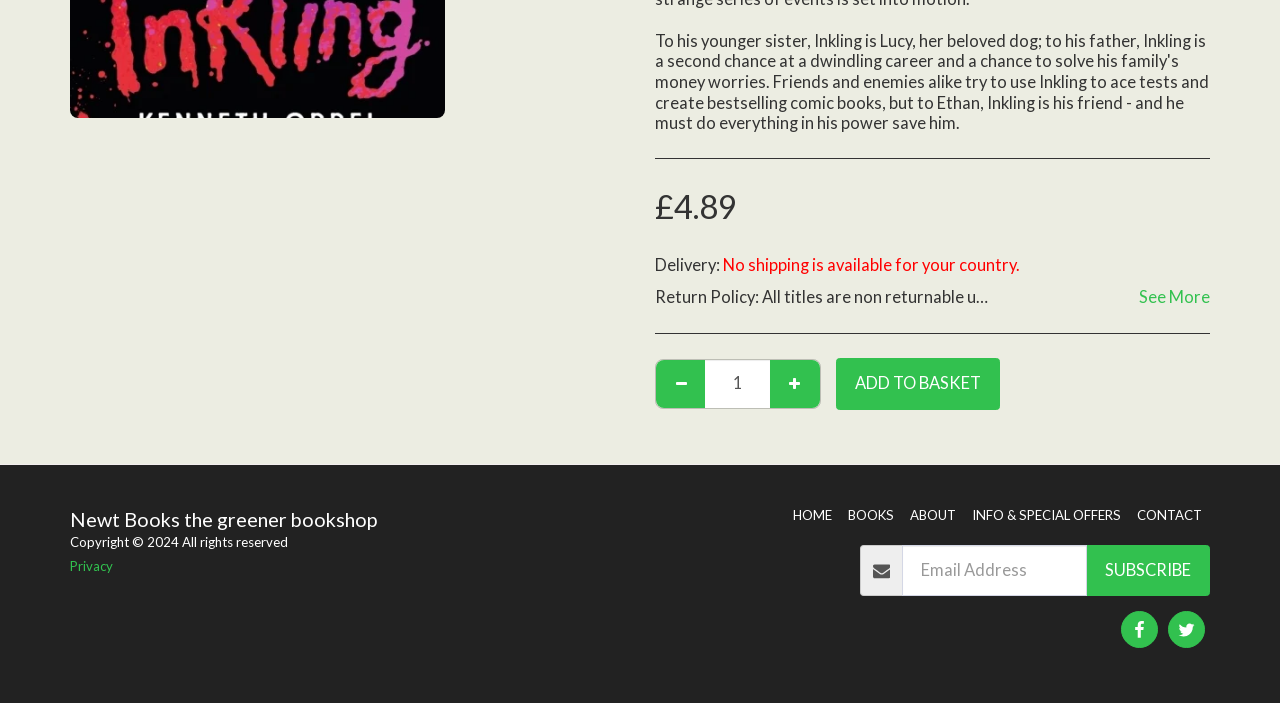Identify the bounding box for the UI element described as: "Contact". The coordinates should be four float numbers between 0 and 1, i.e., [left, top, right, bottom].

[0.888, 0.718, 0.939, 0.747]